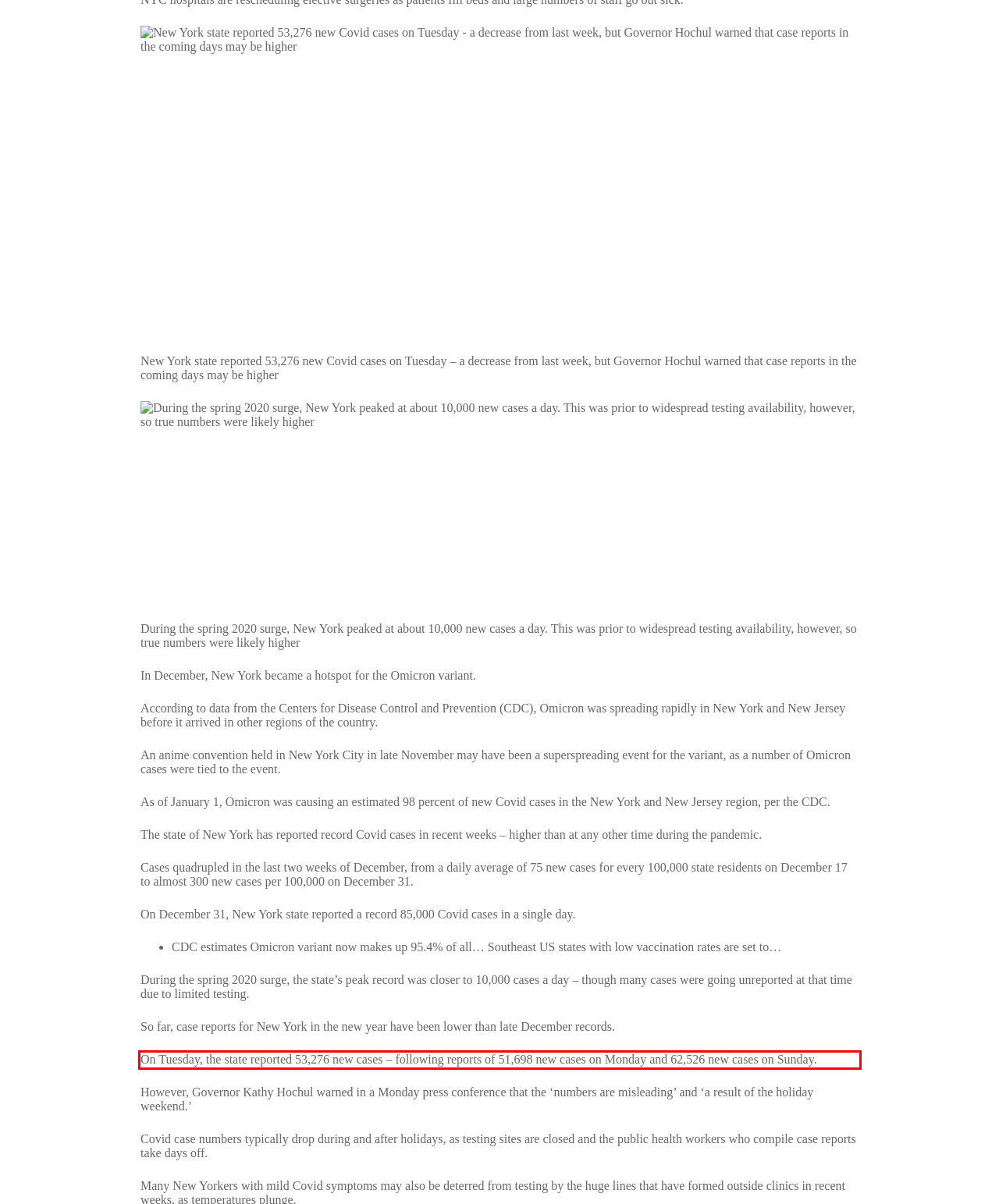Observe the screenshot of the webpage, locate the red bounding box, and extract the text content within it.

On Tuesday, the state reported 53,276 new cases – following reports of 51,698 new cases on Monday and 62,526 new cases on Sunday.